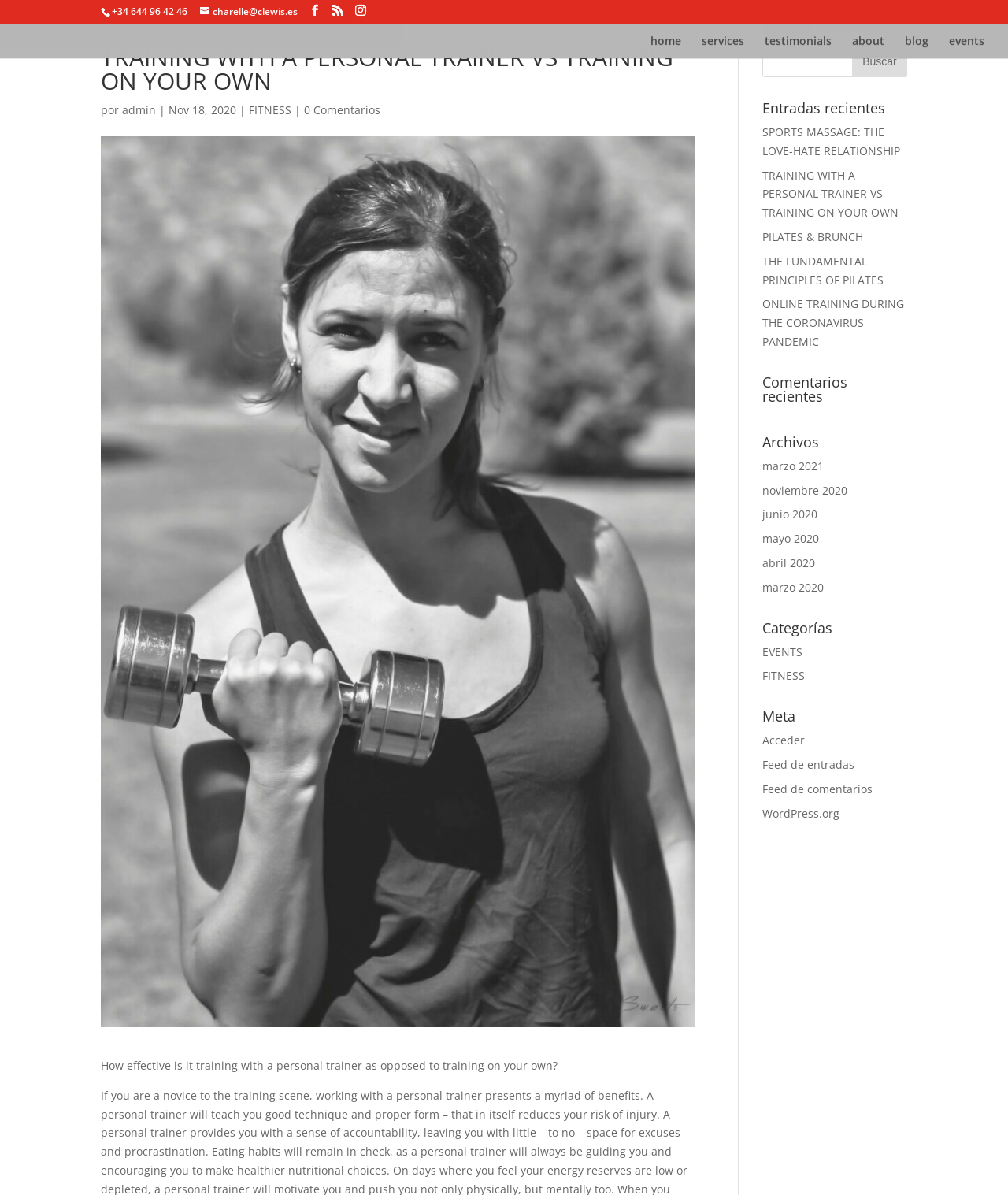Please identify the bounding box coordinates of the area that needs to be clicked to follow this instruction: "Read full post".

None